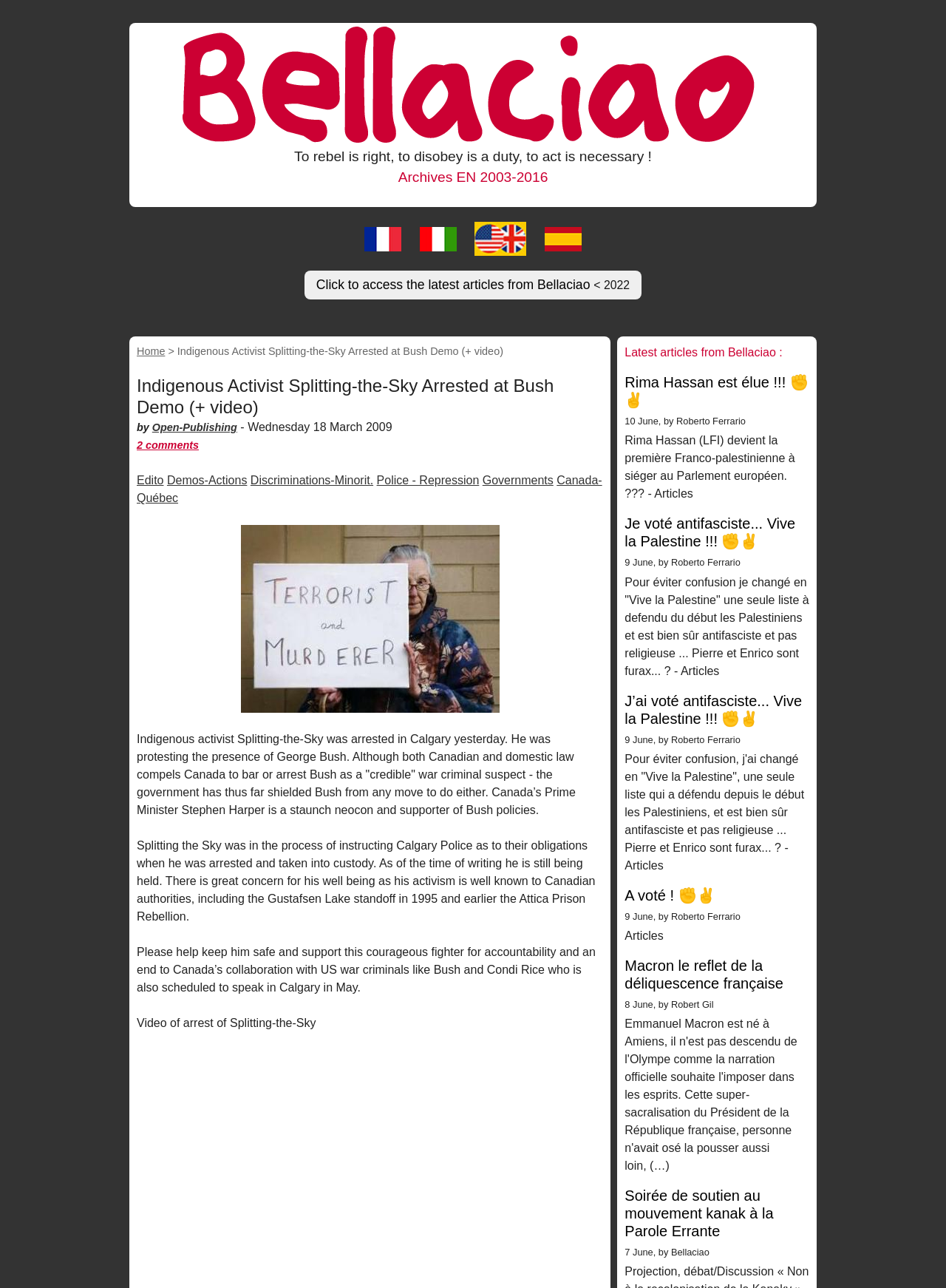How many comments are there on the article?
Ensure your answer is thorough and detailed.

The webpage shows a link with the text '2 comments', which indicates that there are 2 comments on the article.